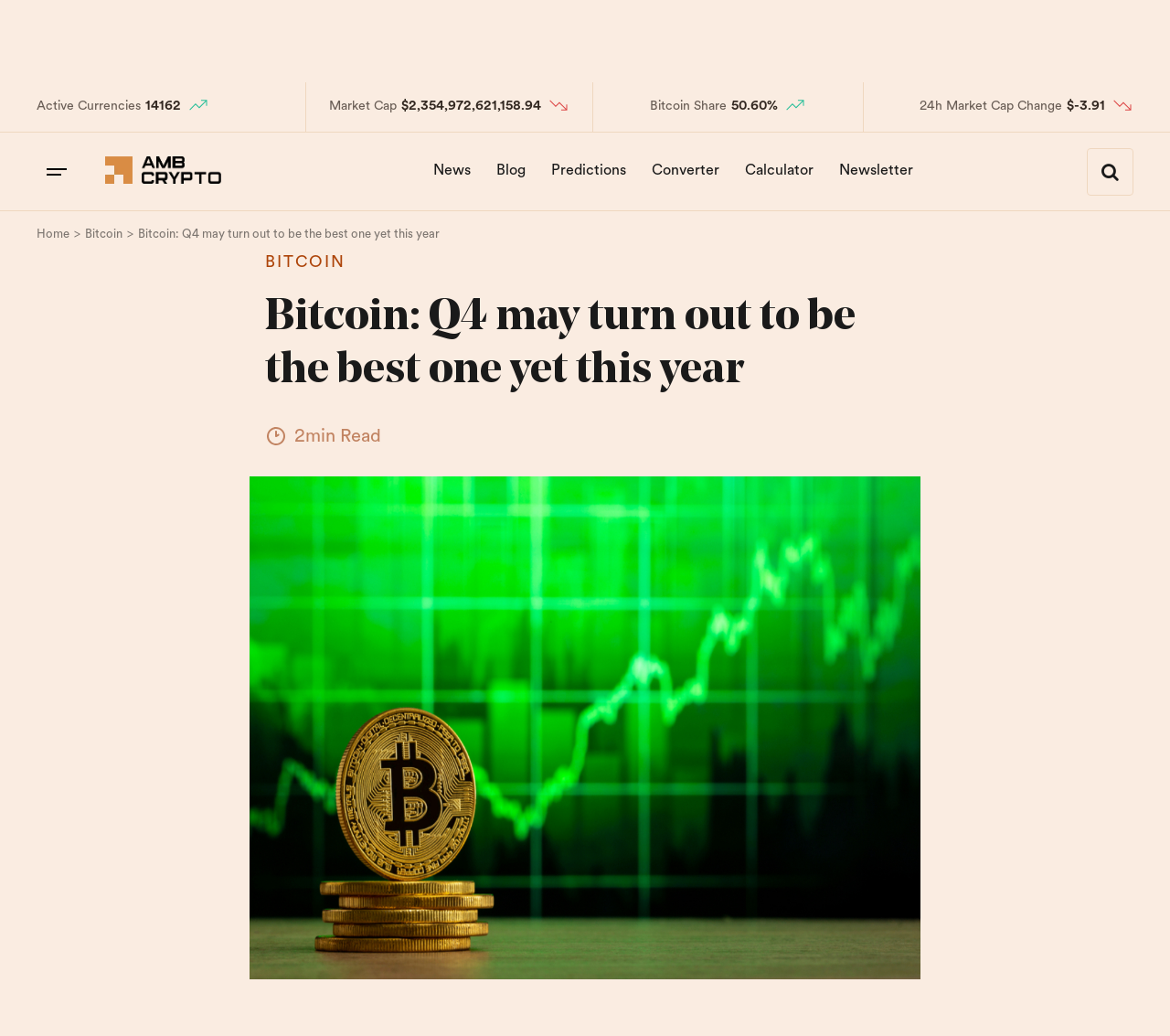Provide a brief response in the form of a single word or phrase:
What is the 24-hour market capitalization change of Bitcoin?

-$3.91